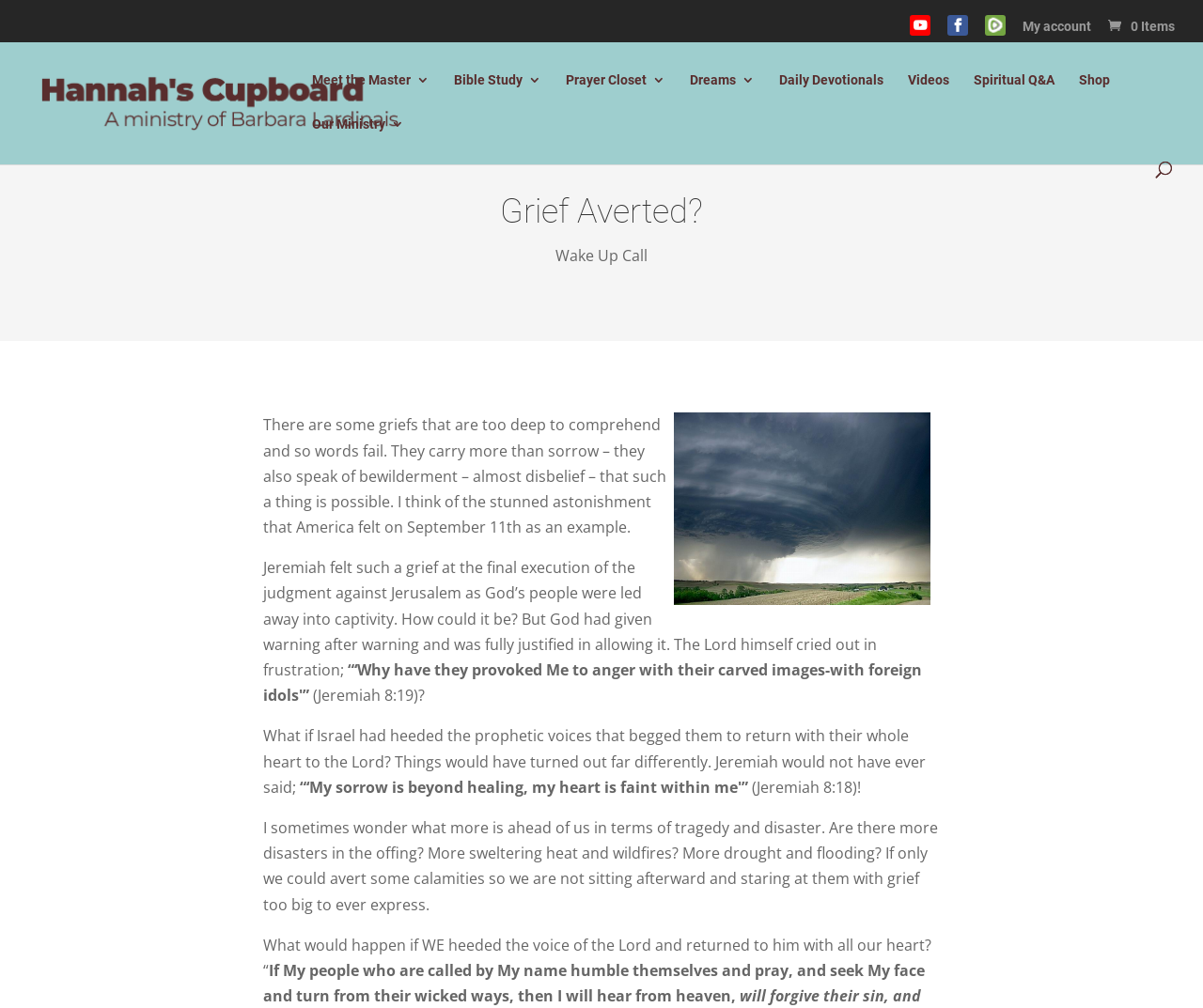Locate the bounding box for the described UI element: "Privacy Policy". Ensure the coordinates are four float numbers between 0 and 1, formatted as [left, top, right, bottom].

None